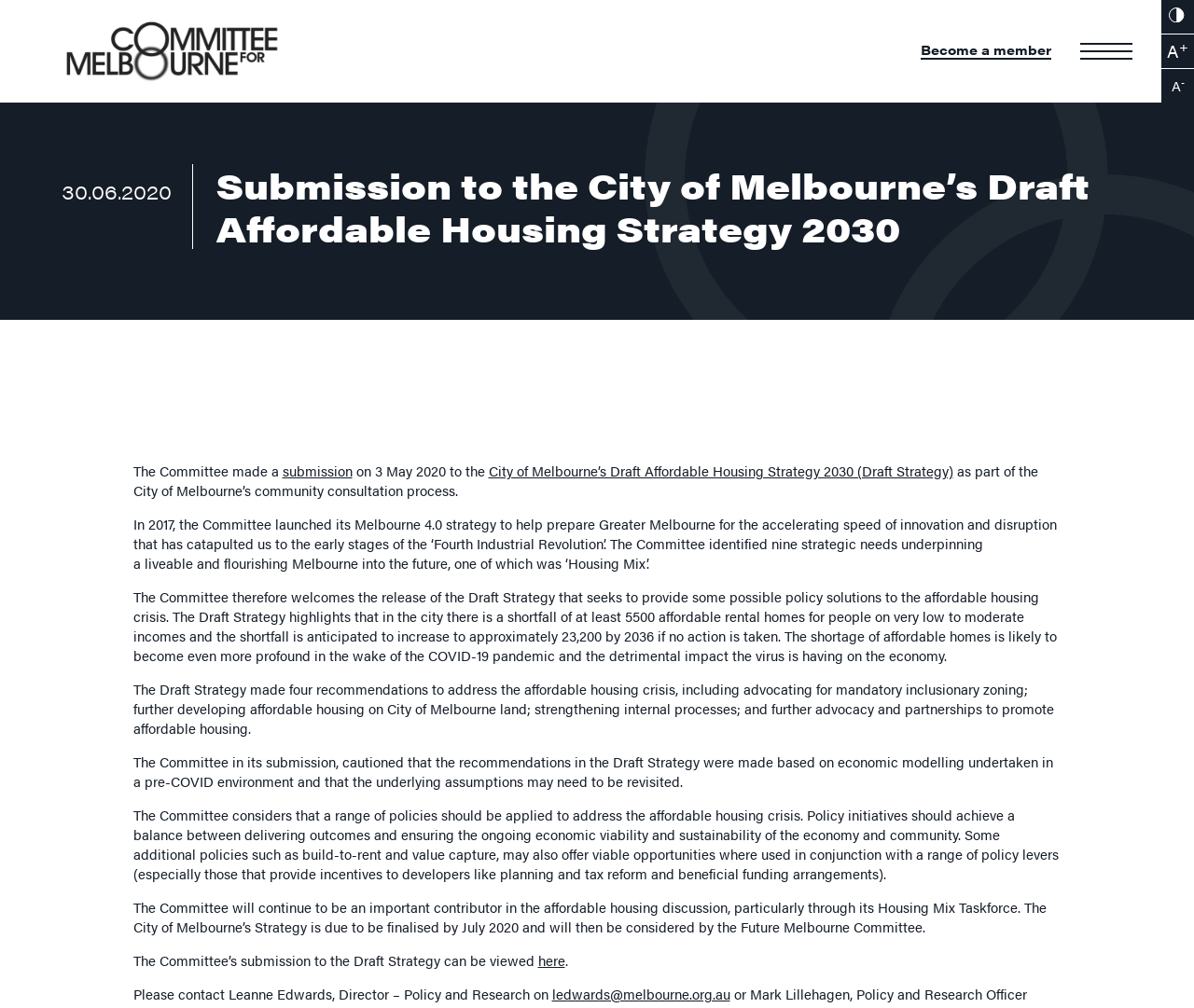Predict the bounding box for the UI component with the following description: "ledwards@melbourne.org.au".

[0.462, 0.976, 0.611, 0.996]